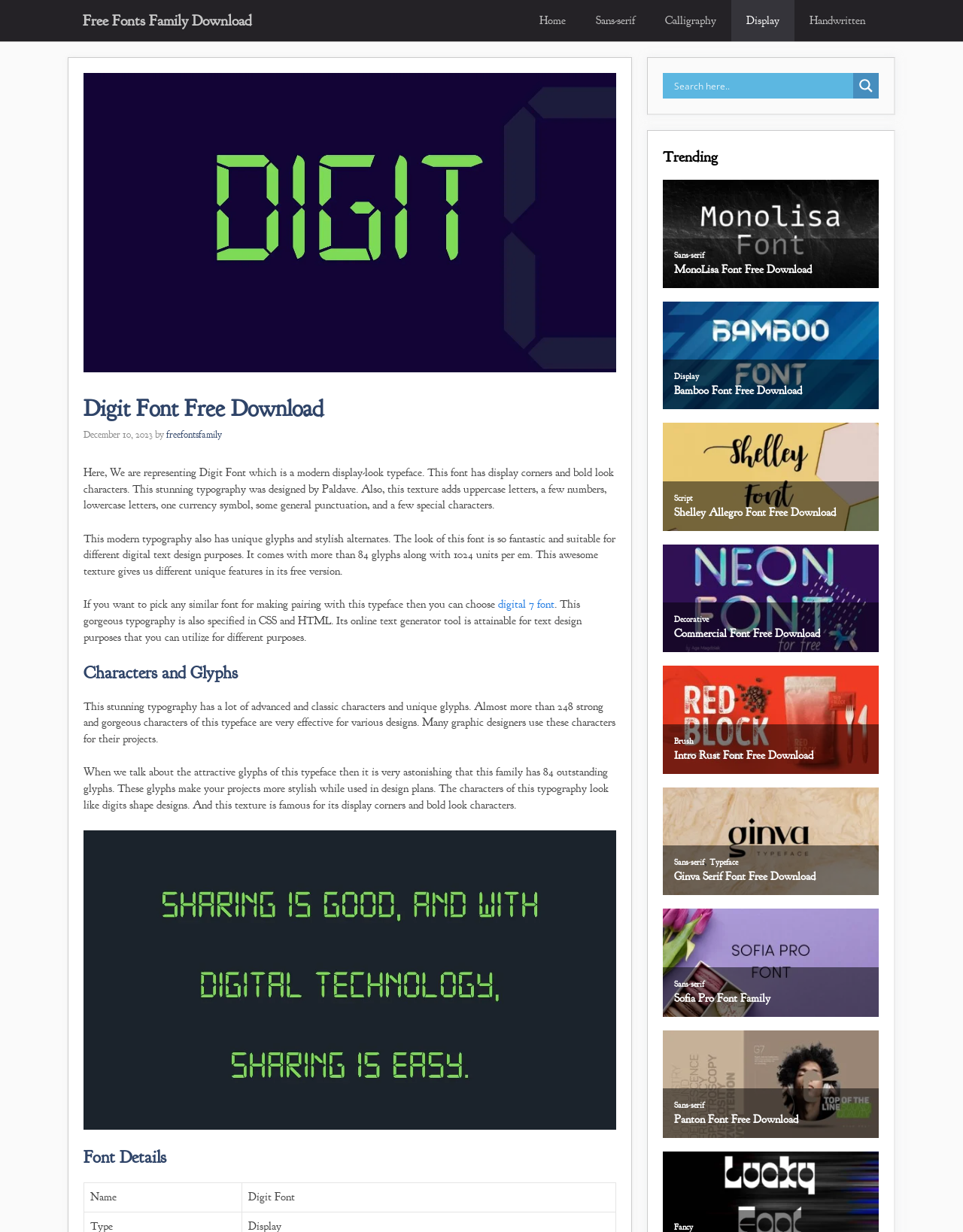Respond with a single word or phrase:
What is the name of the font being represented?

Digit Font